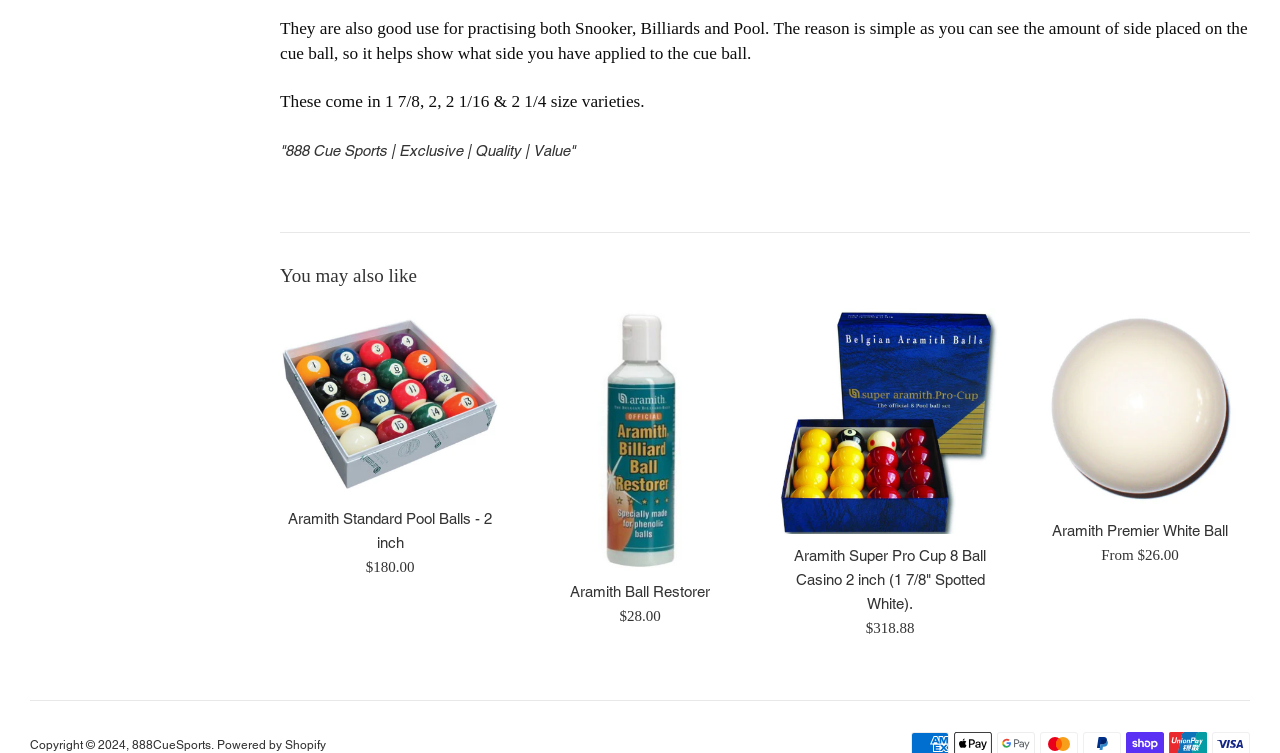Please find the bounding box coordinates (top-left x, top-left y, bottom-right x, bottom-right y) in the screenshot for the UI element described as follows: Powered by Shopify

[0.17, 0.979, 0.255, 0.998]